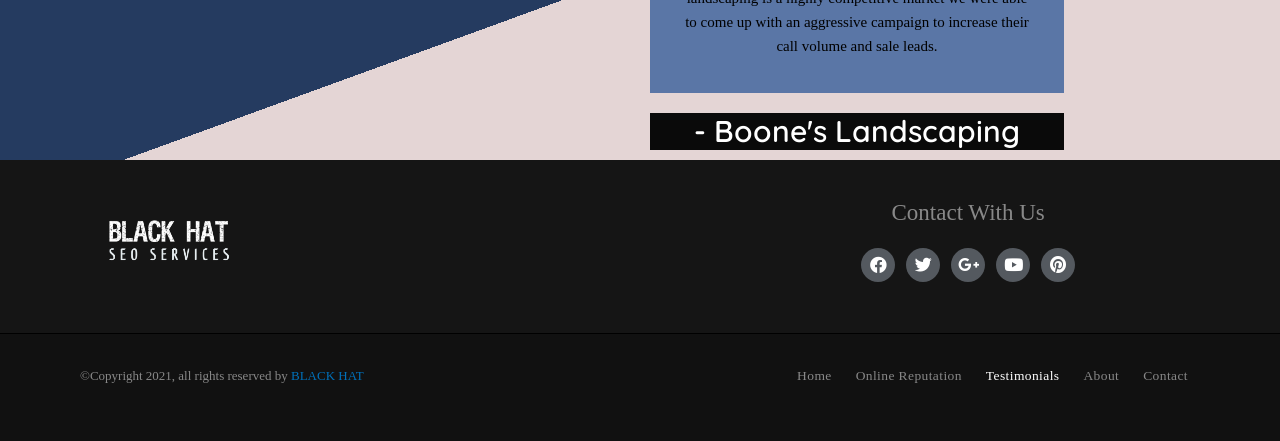Find the bounding box coordinates of the element you need to click on to perform this action: 'Contact us through the Contact link'. The coordinates should be represented by four float values between 0 and 1, in the format [left, top, right, bottom].

[0.884, 0.829, 0.938, 0.875]